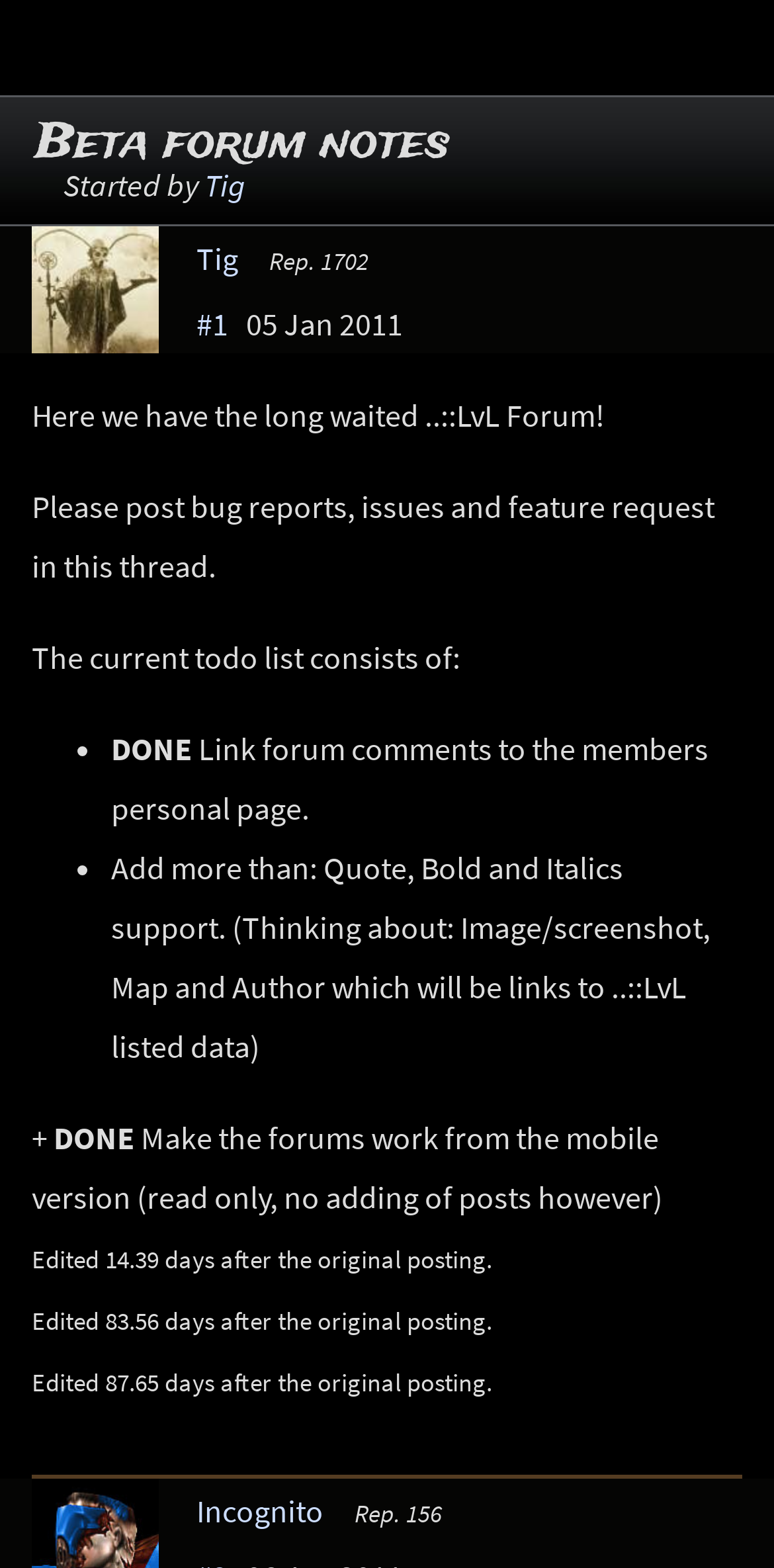Pinpoint the bounding box coordinates of the clickable element needed to complete the instruction: "Click on the '..::LvL' link". The coordinates should be provided as four float numbers between 0 and 1: [left, top, right, bottom].

[0.365, 0.743, 0.537, 0.787]